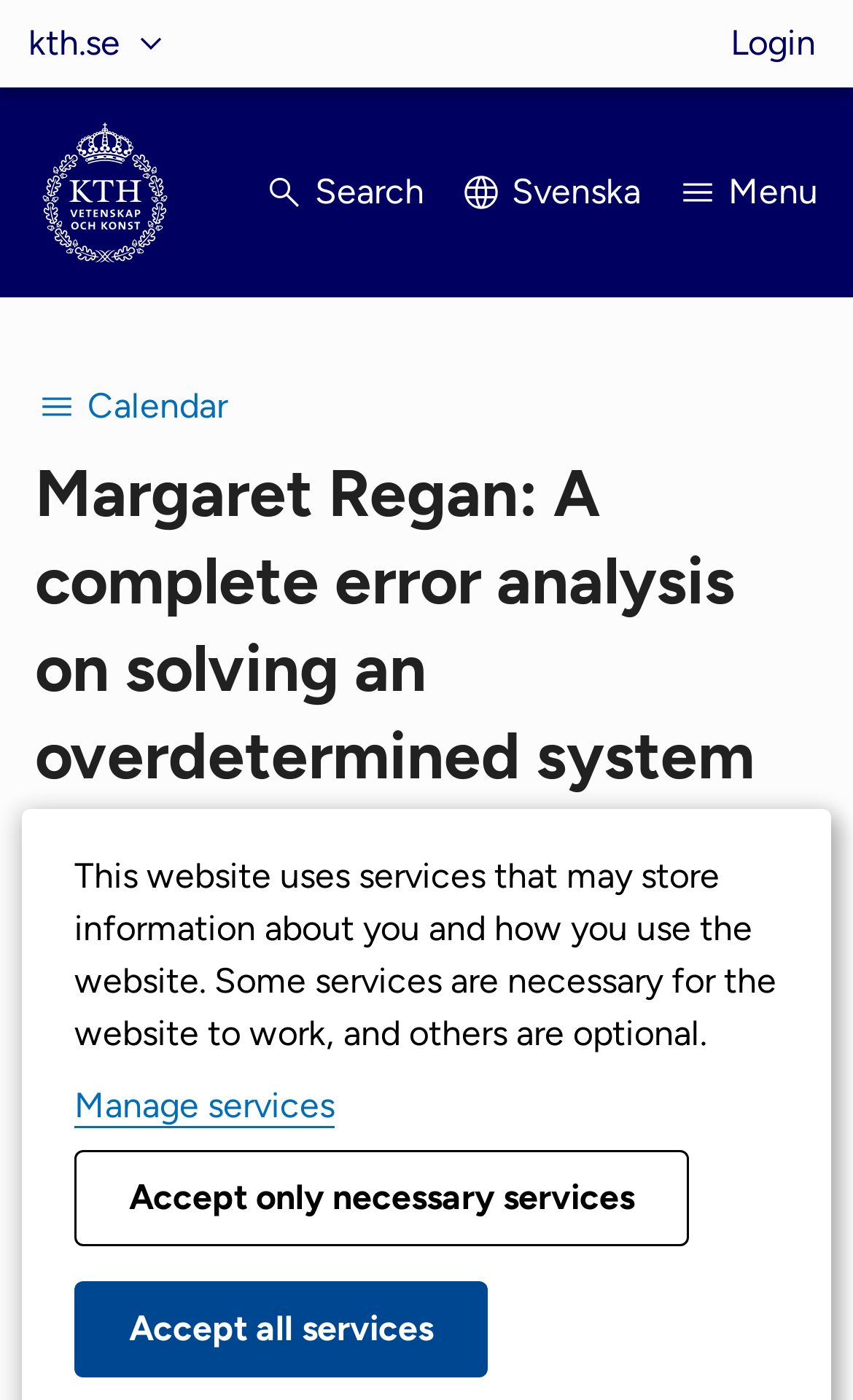Based on the element description, predict the bounding box coordinates (top-left x, top-left y, bottom-right x, bottom-right y) for the UI element in the screenshot: Accept all services

[0.087, 0.915, 0.572, 0.984]